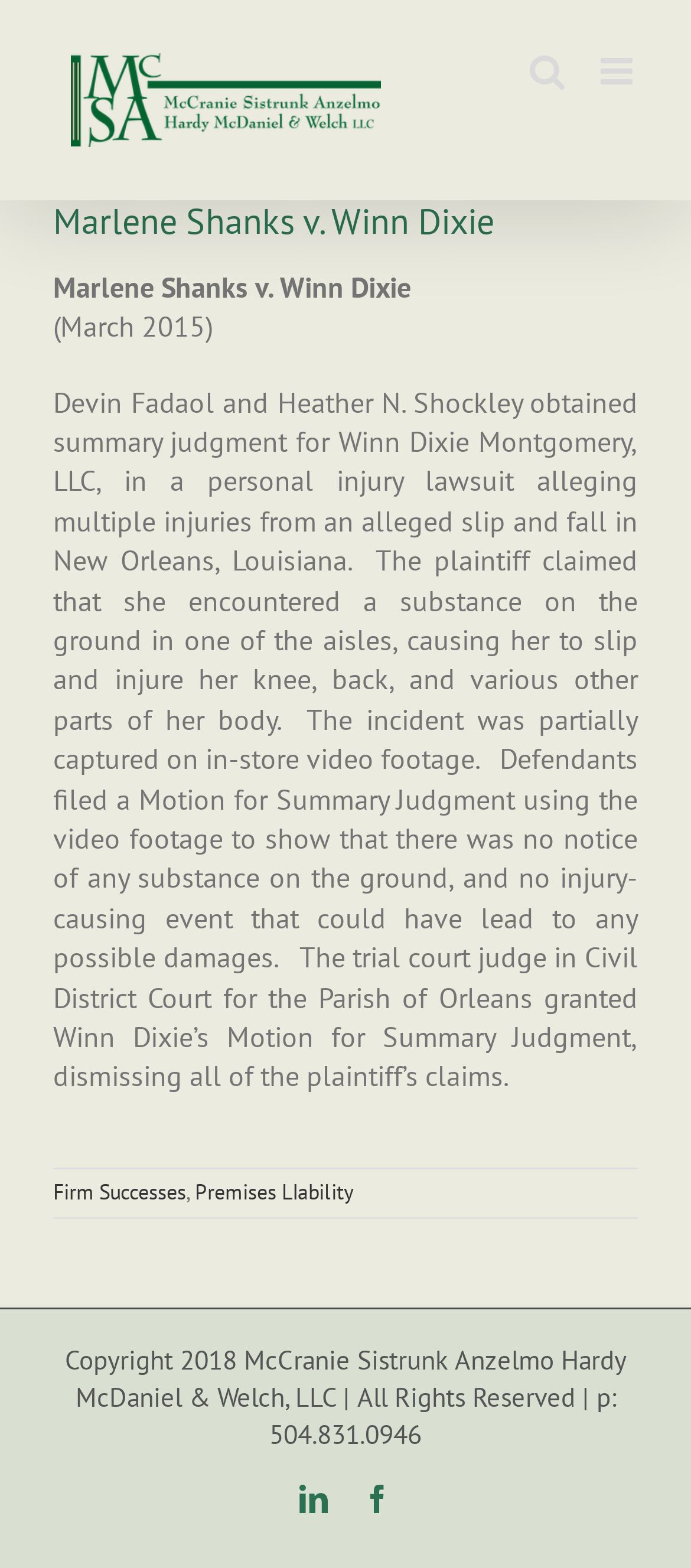What is the name of the law firm mentioned on the webpage?
Please respond to the question with a detailed and informative answer.

The answer can be found in the navigation section of the webpage, where the law firm's logo is displayed, and also in the footer section, where the copyright information is provided.